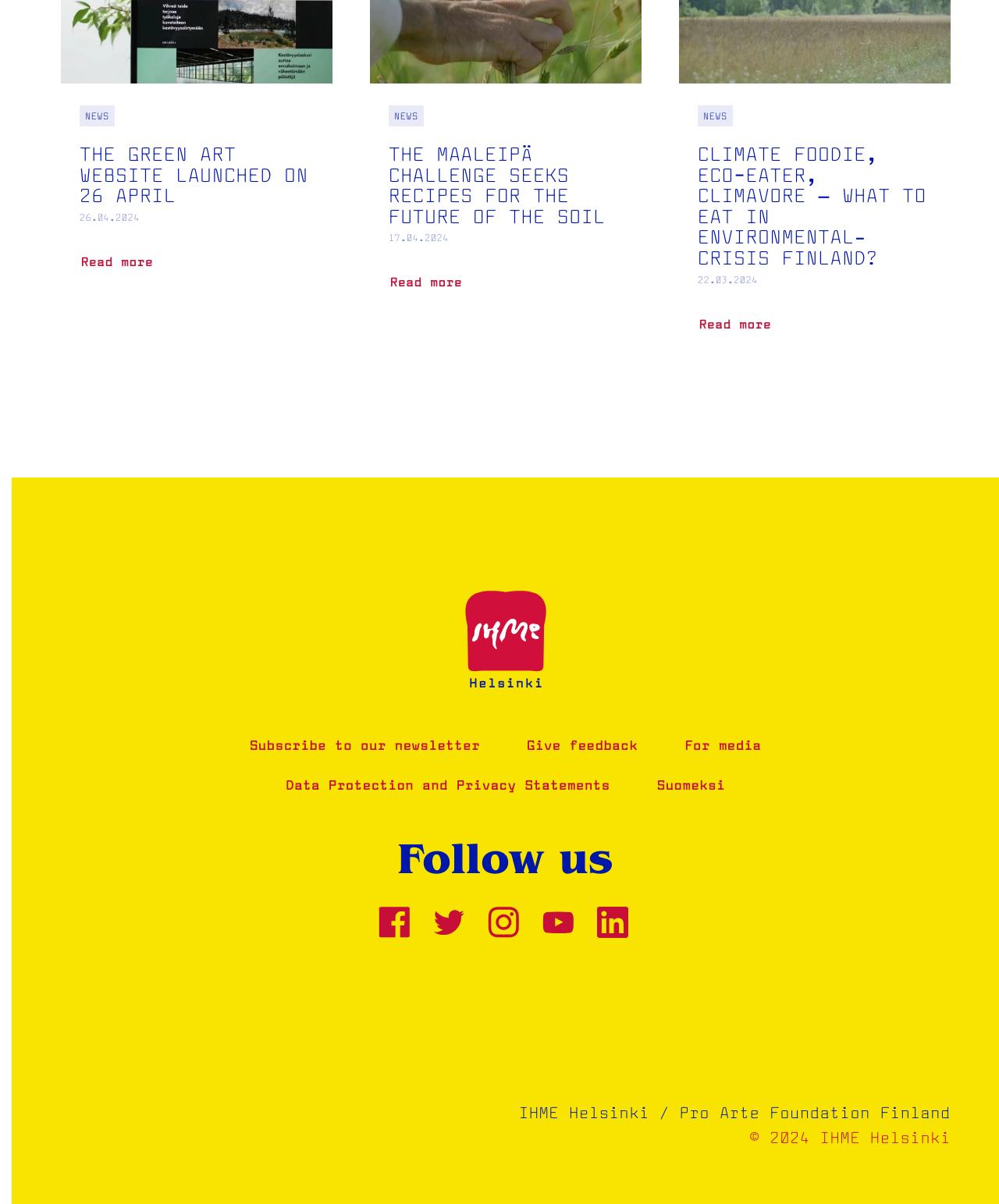Bounding box coordinates must be specified in the format (top-left x, top-left y, bottom-right x, bottom-right y). All values should be floating point numbers between 0 and 1. What are the bounding box coordinates of the UI element described as: Data Protection and Privacy Statements

[0.263, 0.636, 0.634, 0.67]